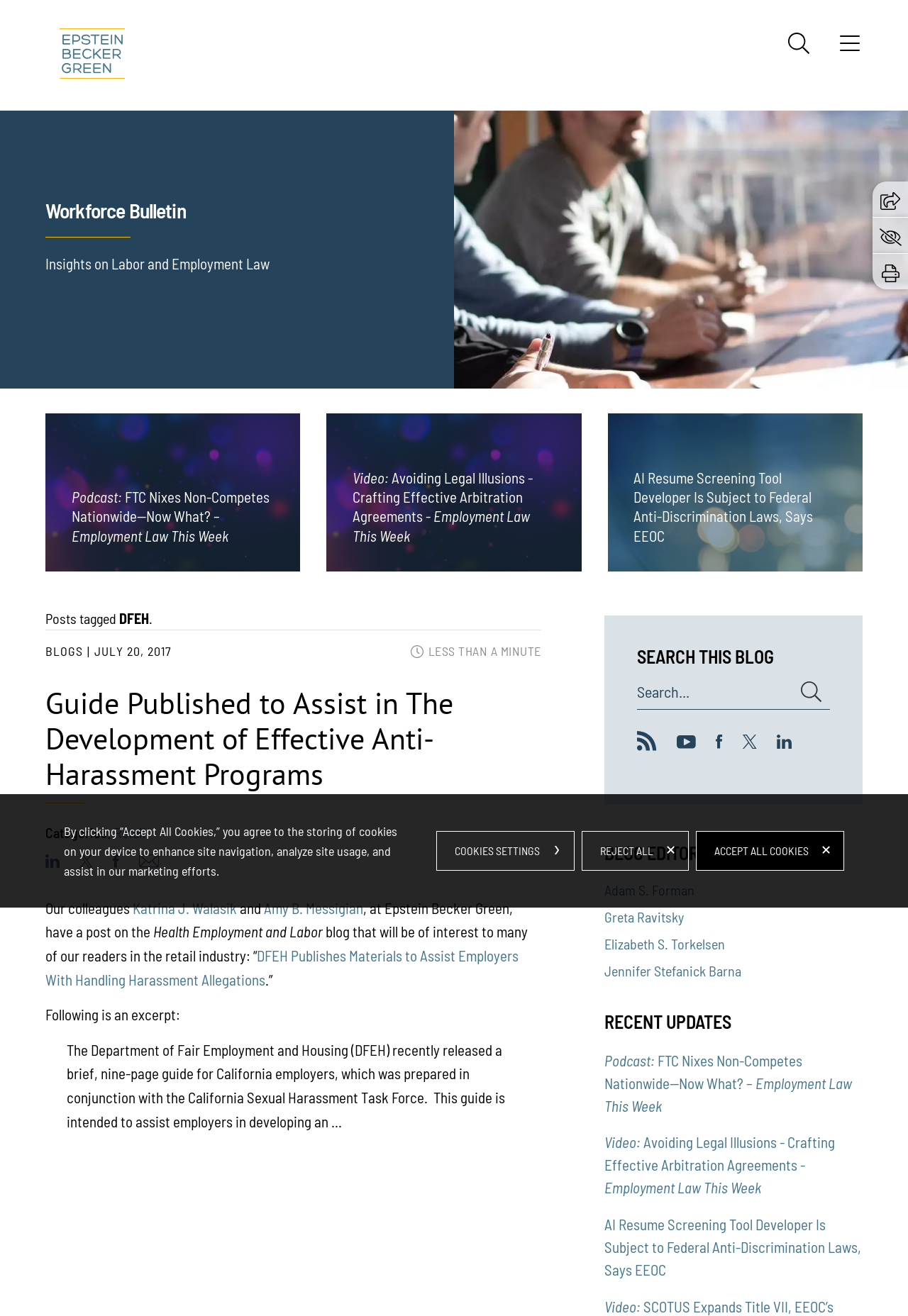What is the category of the blog post?
Based on the content of the image, thoroughly explain and answer the question.

I found the answer by looking at the 'Categories' section, which lists 'Retail' as one of the categories, and the blog post mentions 'retail industry' in its content.